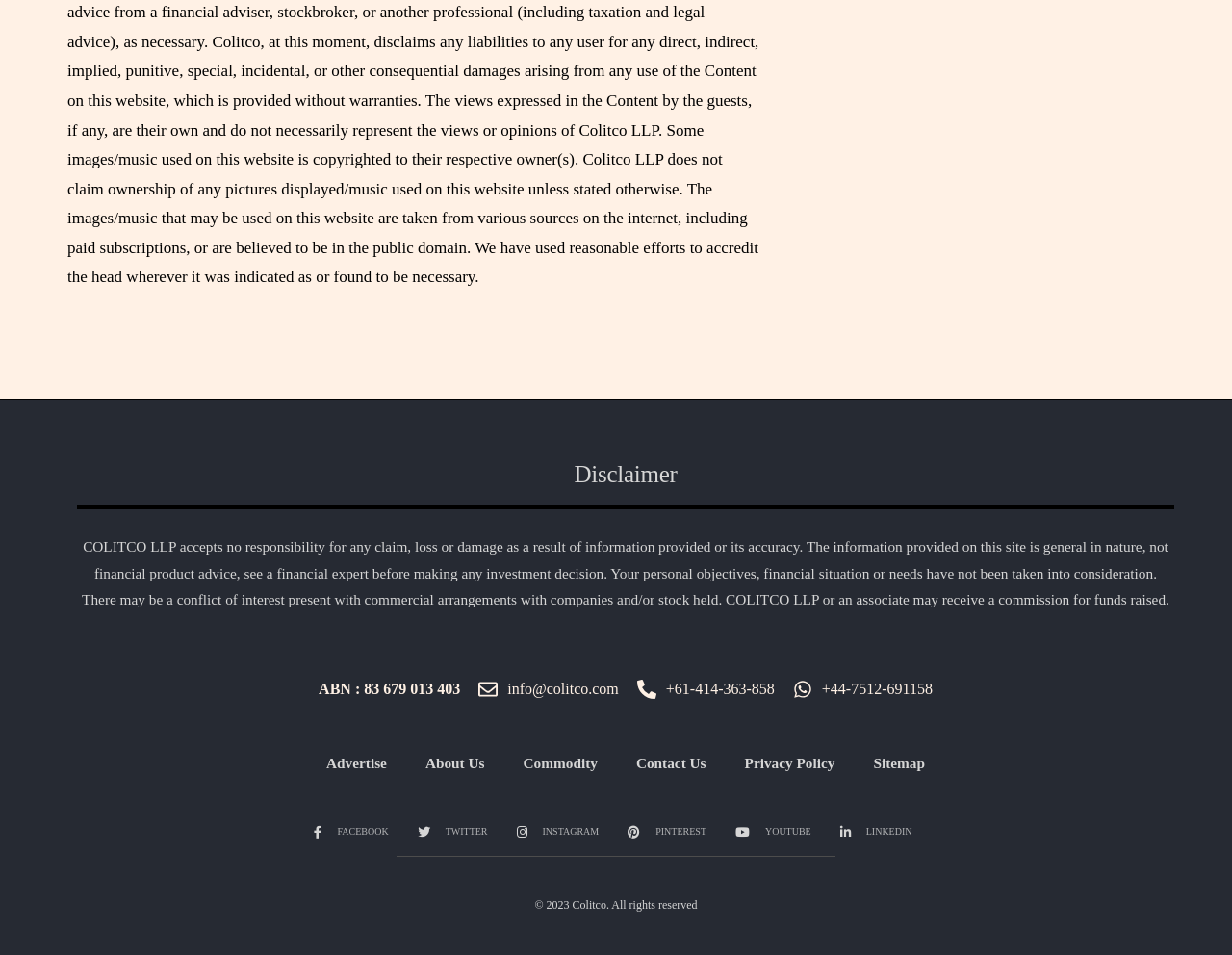Locate the bounding box coordinates of the clickable region necessary to complete the following instruction: "Check Privacy Policy". Provide the coordinates in the format of four float numbers between 0 and 1, i.e., [left, top, right, bottom].

[0.589, 0.777, 0.693, 0.823]